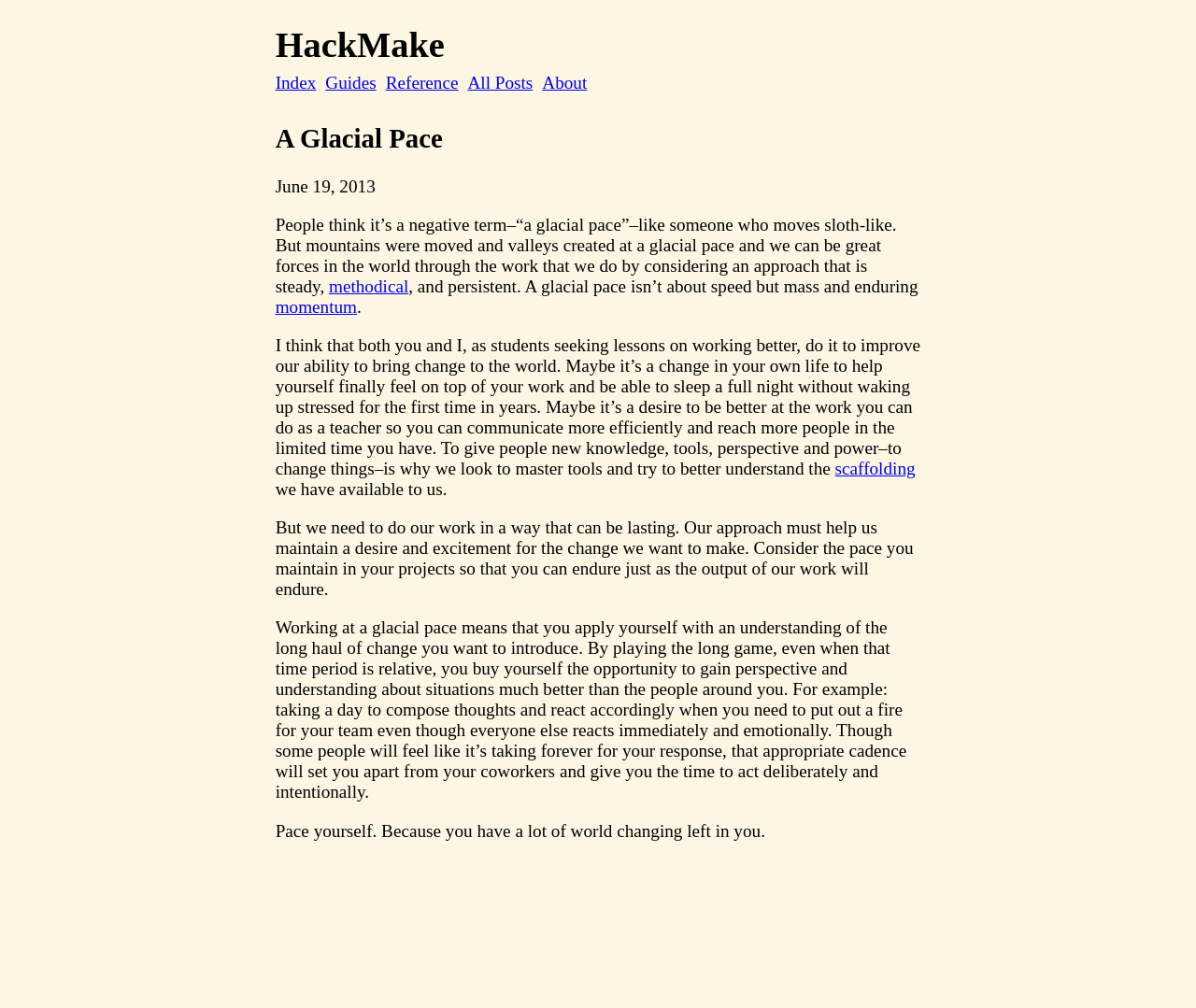Indicate the bounding box coordinates of the element that needs to be clicked to satisfy the following instruction: "go to index page". The coordinates should be four float numbers between 0 and 1, i.e., [left, top, right, bottom].

[0.23, 0.072, 0.264, 0.091]